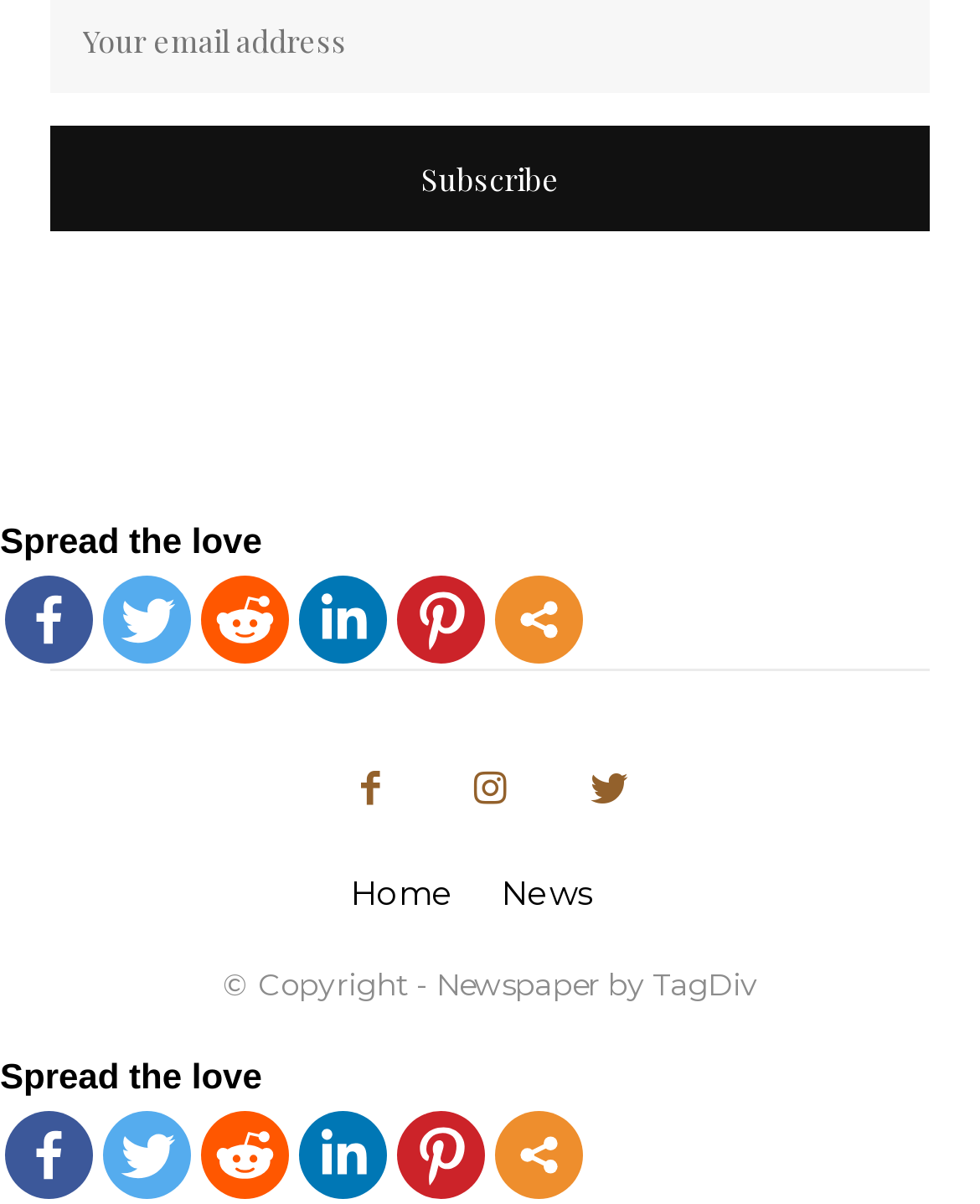Refer to the image and offer a detailed explanation in response to the question: What is the copyright information?

I found the copyright information at the bottom of the webpage, which states 'Copyright - Newspaper by TagDiv'.